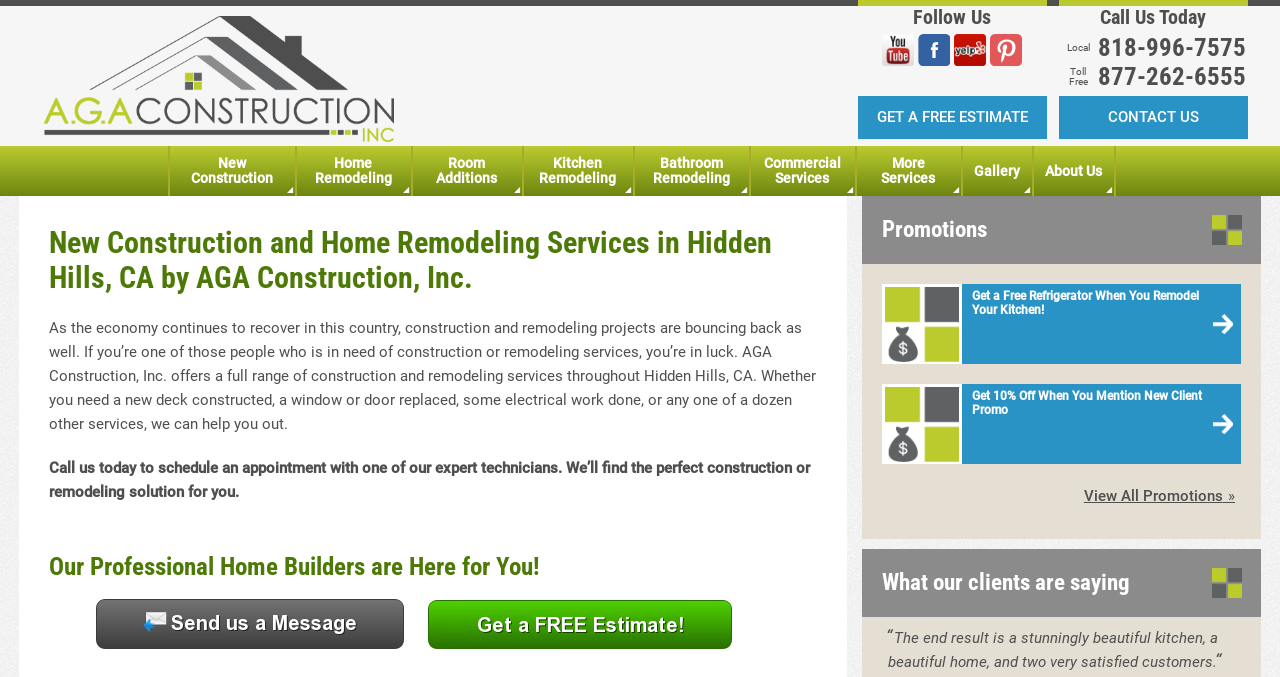Given the element description, predict the bounding box coordinates in the format (top-left x, top-left y, bottom-right x, bottom-right y). Make sure all values are between 0 and 1. Here is the element description: Masonry and Hardscape Restoration

[0.523, 0.398, 0.75, 0.432]